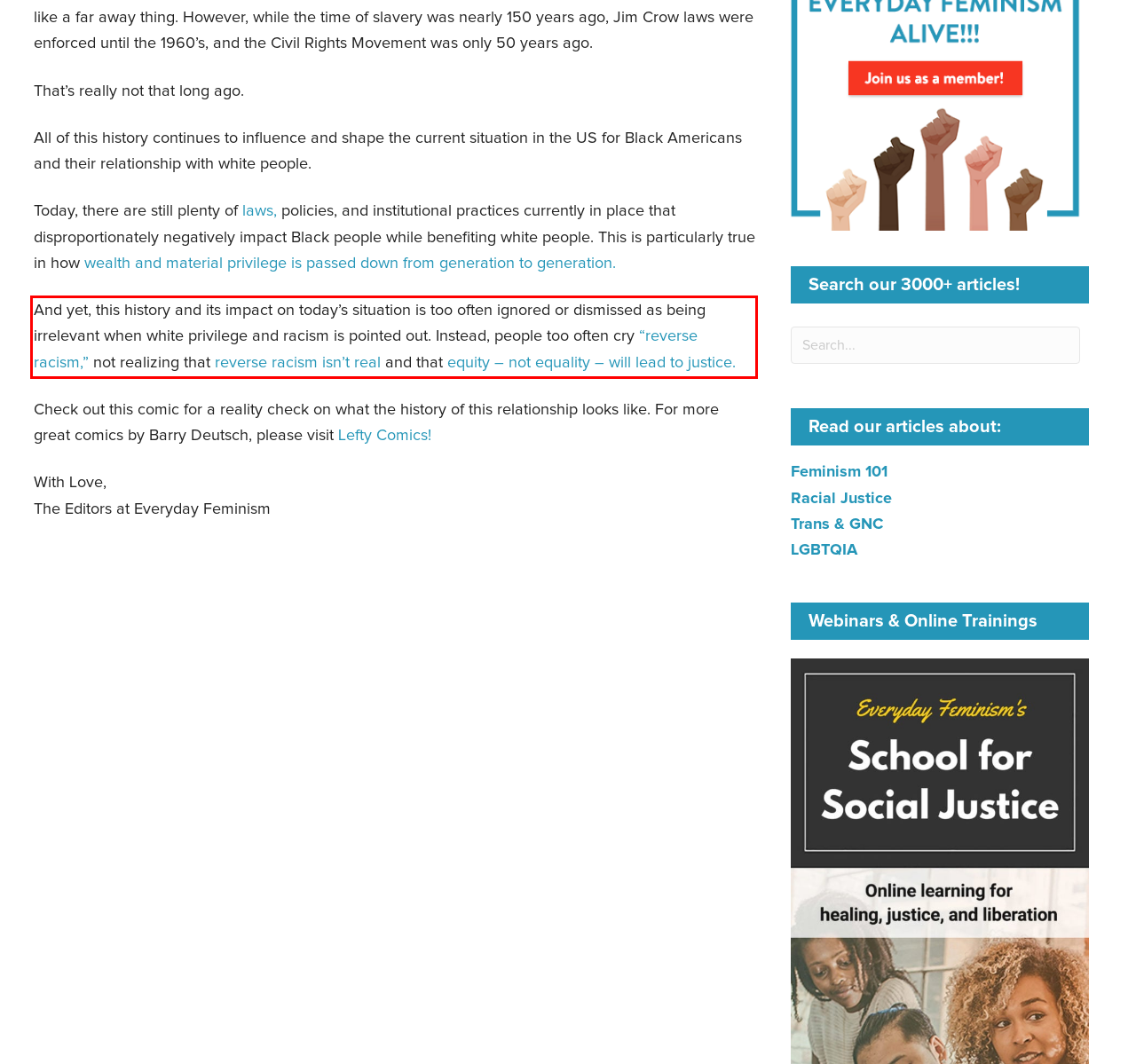Within the screenshot of a webpage, identify the red bounding box and perform OCR to capture the text content it contains.

And yet, this history and its impact on today’s situation is too often ignored or dismissed as being irrelevant when white privilege and racism is pointed out. Instead, people too often cry “reverse racism,” not realizing that reverse racism isn’t real and that equity – not equality – will lead to justice.